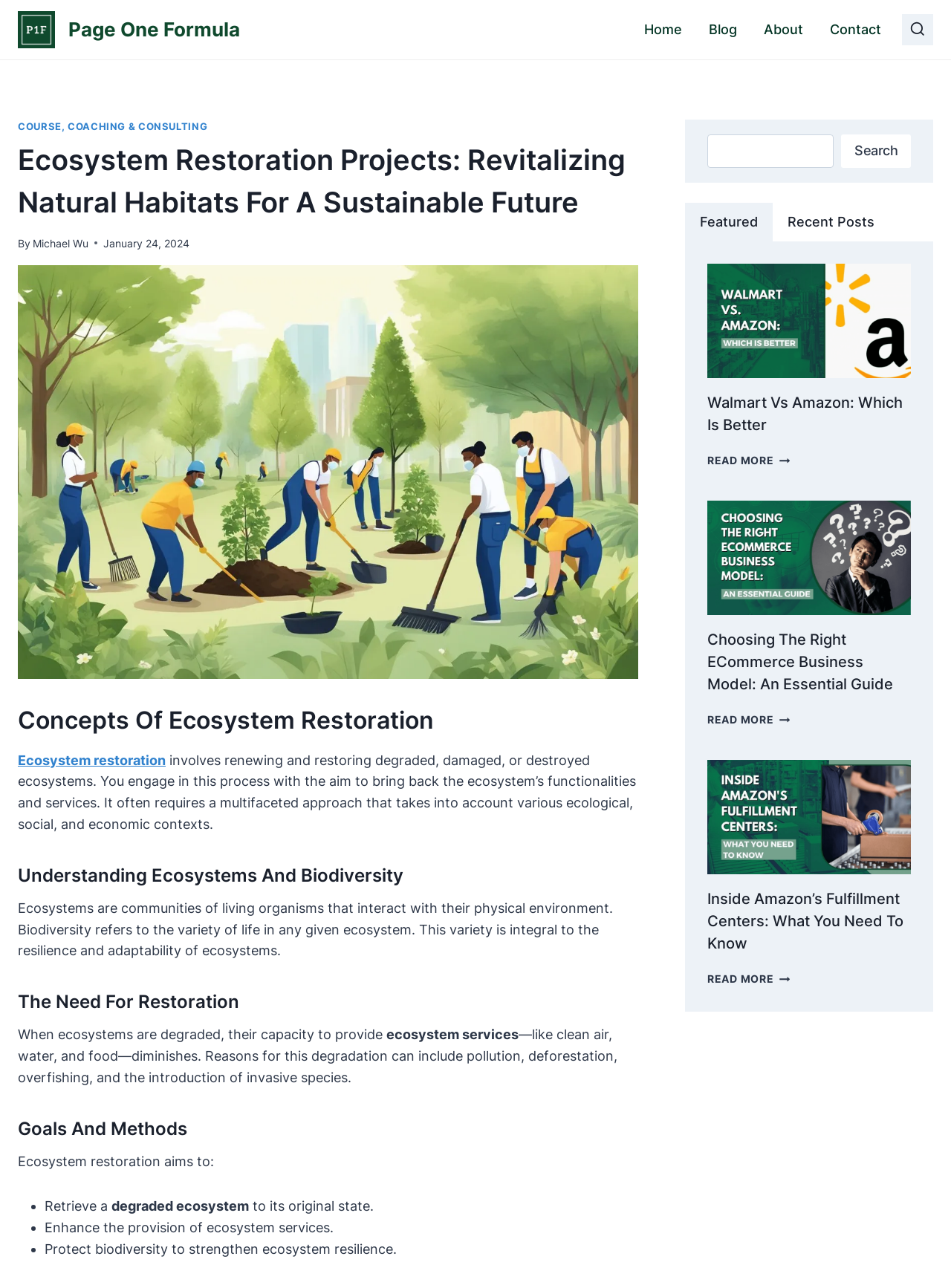Using the information in the image, give a detailed answer to the following question: What is the purpose of ecosystem restoration?

According to the webpage content, ecosystem restoration aims to retrieve a degraded ecosystem to its original state, enhance the provision of ecosystem services, and protect biodiversity to strengthen ecosystem resilience.